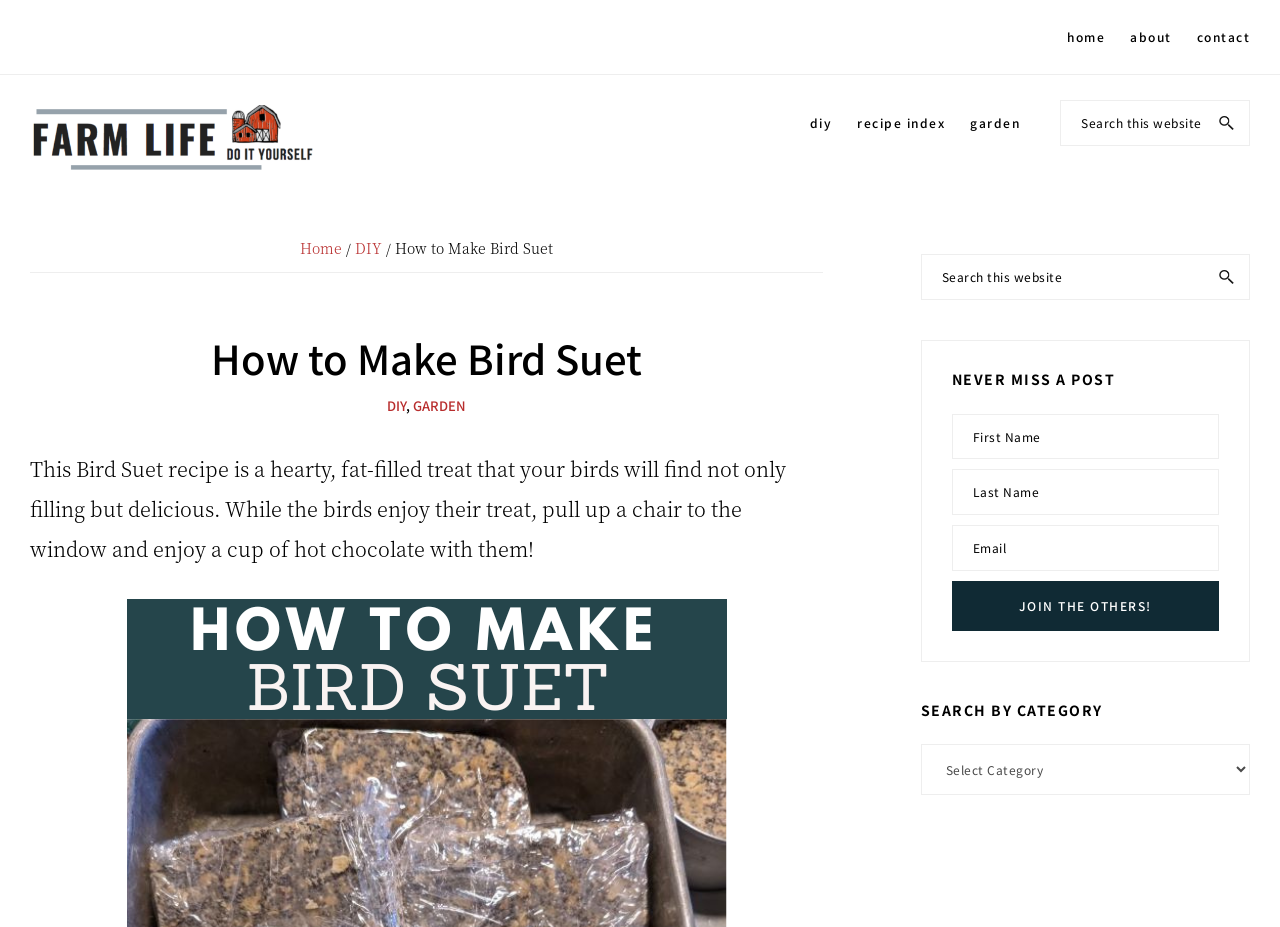Produce an extensive caption that describes everything on the webpage.

This webpage is about a bird suet recipe, titled "How to Make Bird Suet". At the top, there are four "skip to" links, followed by a main navigation menu with links to "home", "about", and "contact". Below the navigation menu, there is a logo "Farm Life DIY" with an image, accompanied by a text "FARM LIFE DIY". 

On the left side, there are several links, including "diy", "recipe index", "garden", and a search bar with a "Search" button. Above the search bar, there is a breadcrumb navigation with links to "Home", "DIY", and the current page "How to Make Bird Suet". 

The main content of the page starts with a heading "How to Make Bird Suet" and a brief introduction to the recipe. The introduction is followed by the recipe content, which is not described in the accessibility tree.

On the right side, there is a primary sidebar with a search bar, a heading "NEVER MISS A POST", and a subscription form with fields for first name, last name, and email, accompanied by a "Join the Others!" button. Below the subscription form, there is a heading "SEARCH BY CATEGORY" with a combobox to select a category.

Overall, the webpage has a clear structure with a main content area, a navigation menu, and a sidebar with additional features.